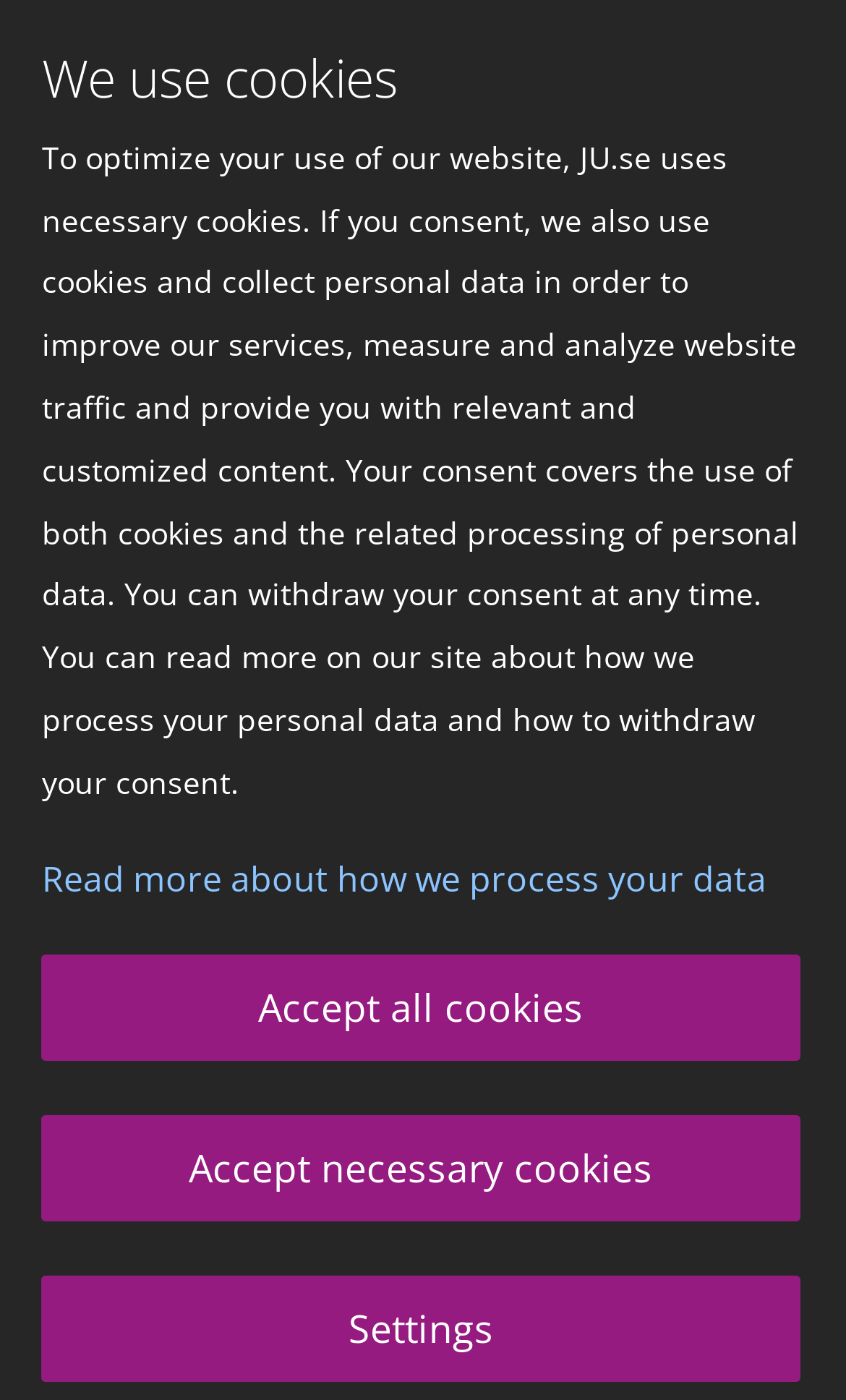Calculate the bounding box coordinates for the UI element based on the following description: "title="Logotype (back to startpage)"". Ensure the coordinates are four float numbers between 0 and 1, i.e., [left, top, right, bottom].

[0.0, 0.007, 0.54, 0.082]